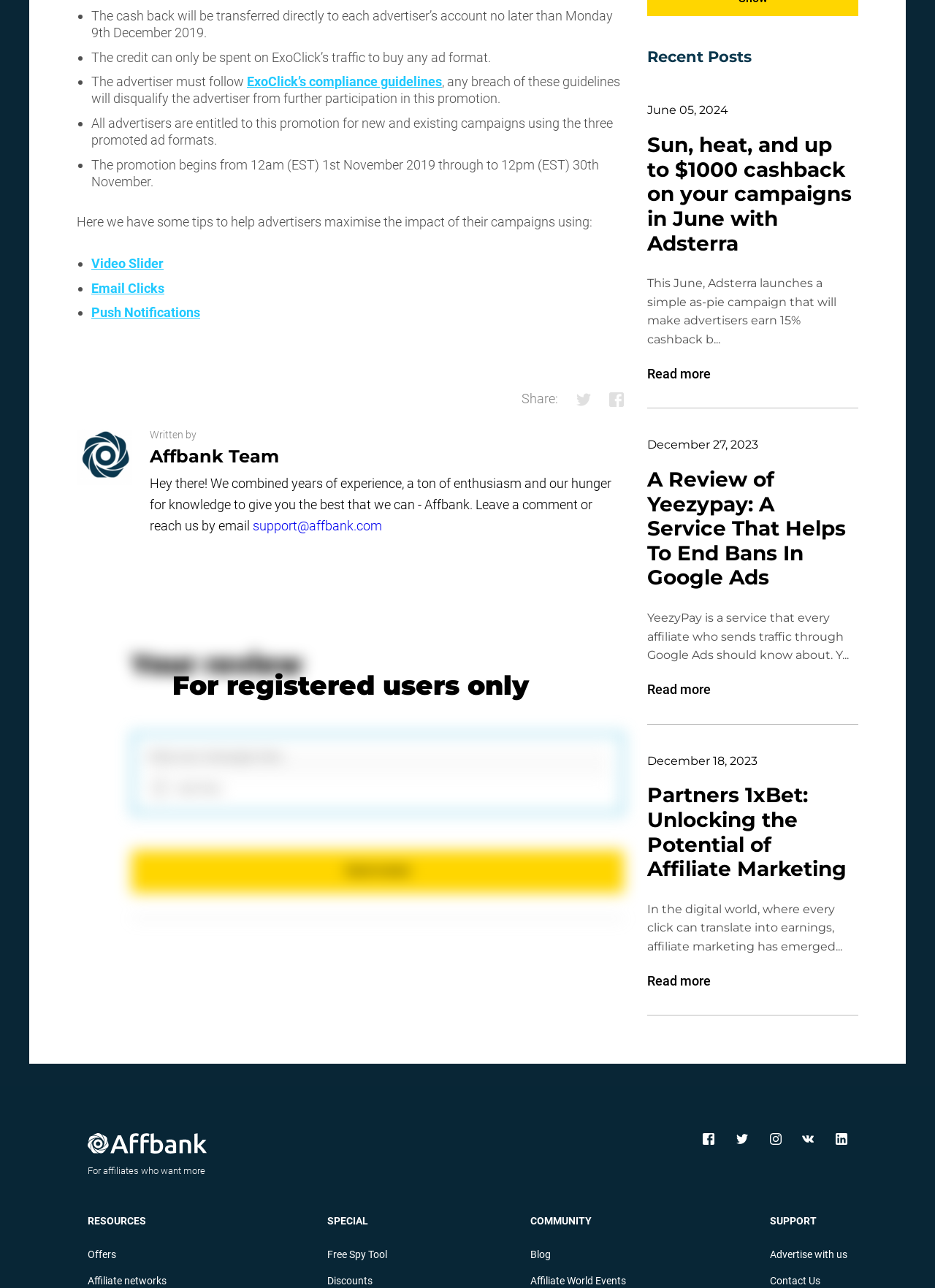Locate the bounding box coordinates of the clickable part needed for the task: "Enter a message in the text box".

[0.159, 0.582, 0.649, 0.604]